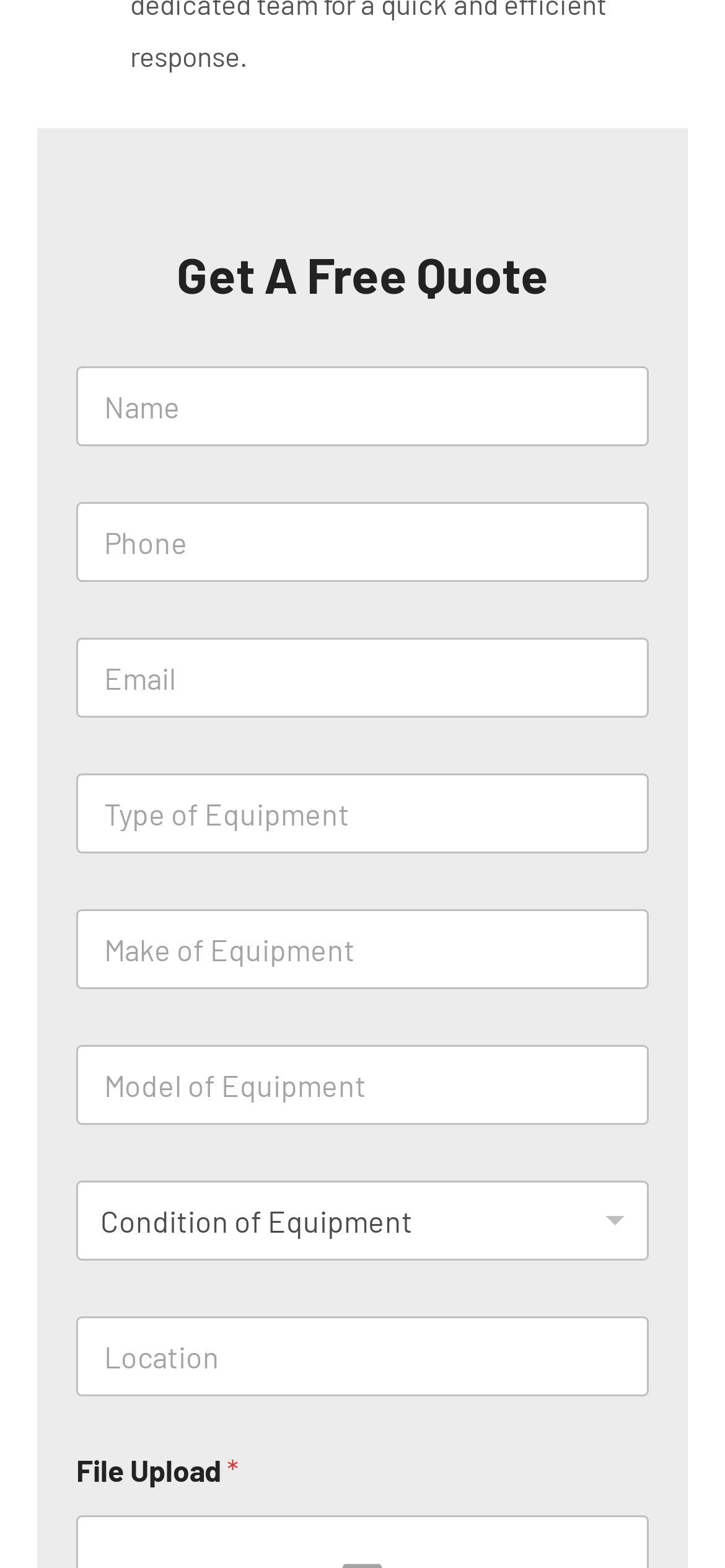Please look at the image and answer the question with a detailed explanation: What type of equipment information is collected?

The webpage collects information about the type, make, and model of equipment through three separate input fields, which suggests that the equipment details are important for providing a free quote.